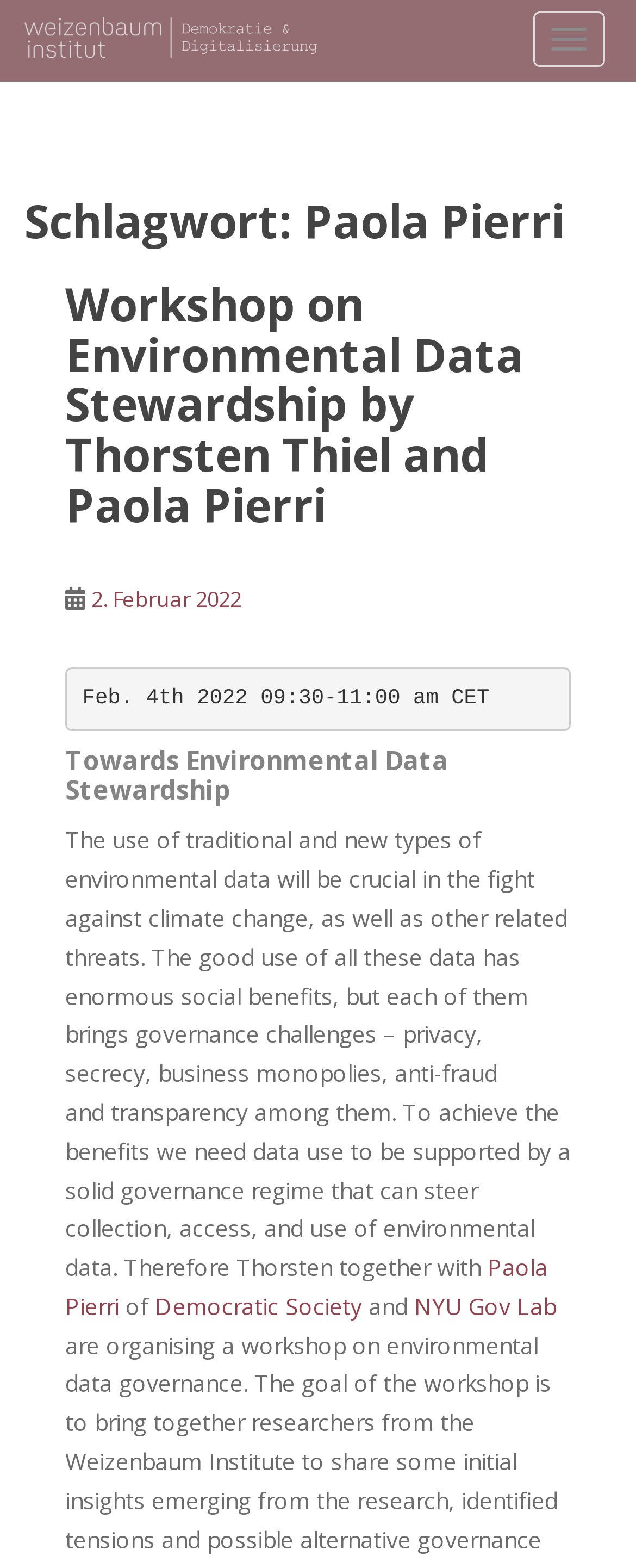Determine the main headline from the webpage and extract its text.

Schlagwort: Paola Pierri